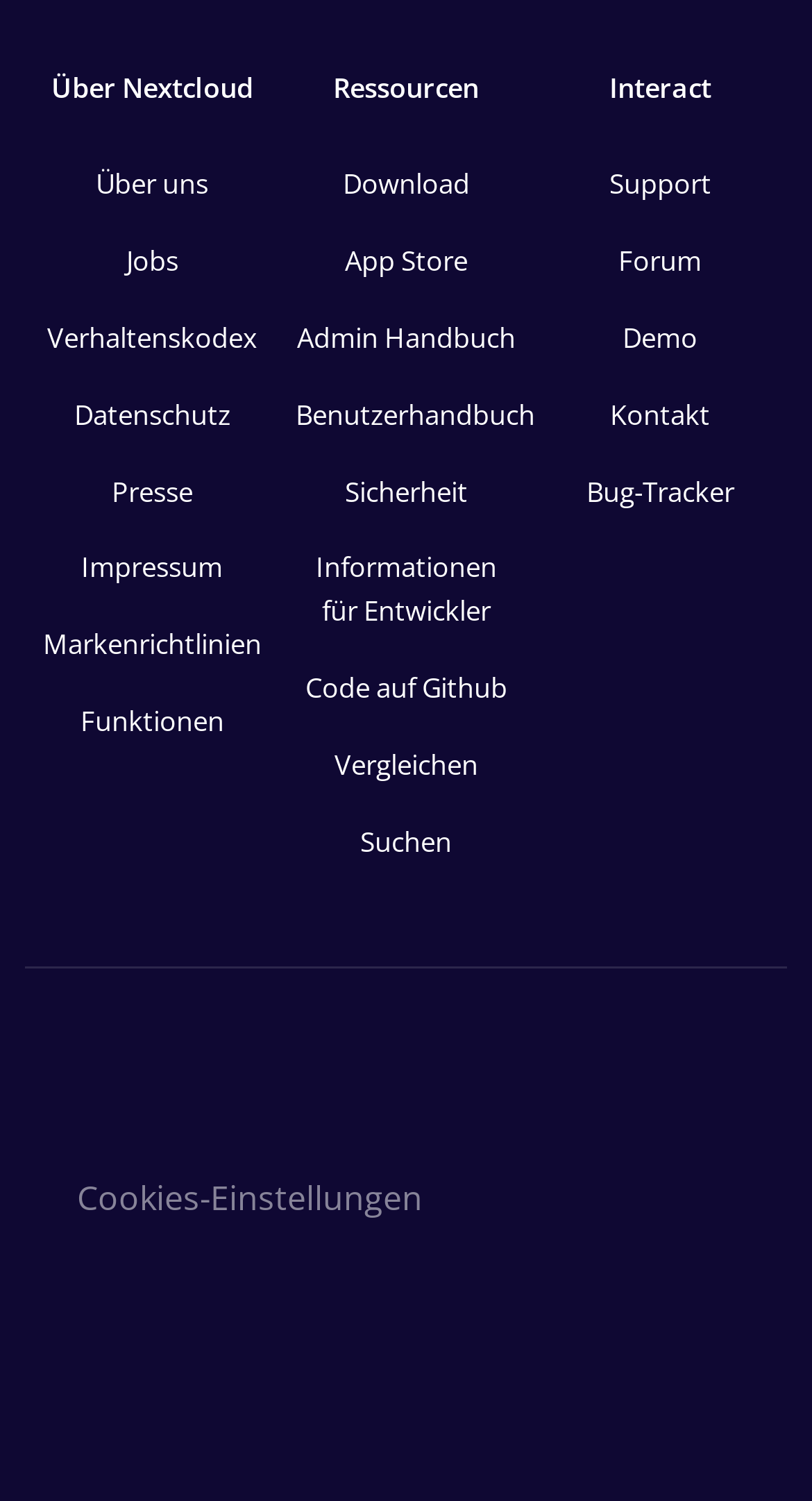How many links are in the first column?
Based on the screenshot, provide your answer in one word or phrase.

7